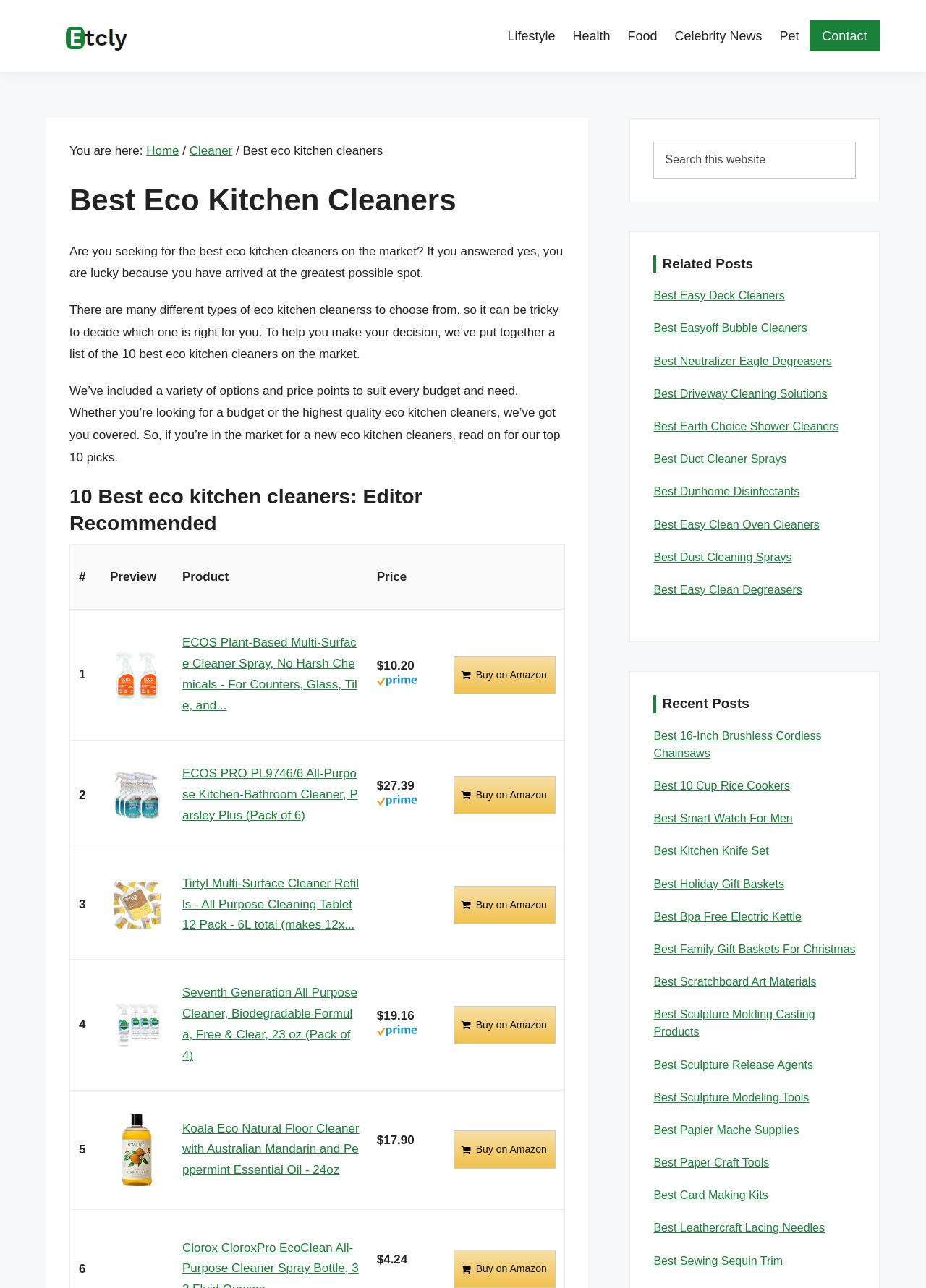Please determine the bounding box coordinates of the element's region to click for the following instruction: "Click the 'Lifestyle' link".

[0.548, 0.014, 0.607, 0.042]